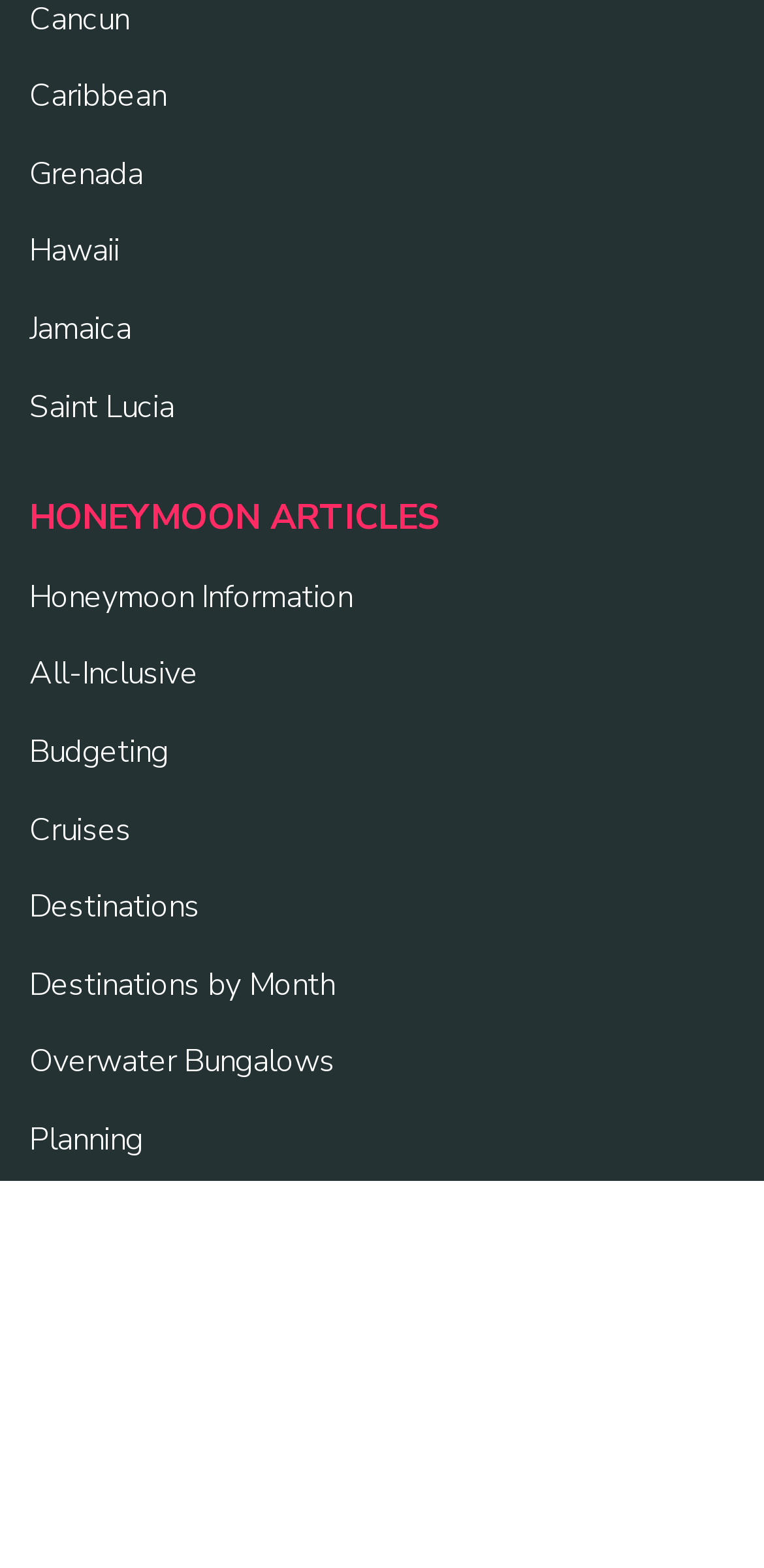Please identify the bounding box coordinates of the element I should click to complete this instruction: 'Read HONEYMOON ARTICLES'. The coordinates should be given as four float numbers between 0 and 1, like this: [left, top, right, bottom].

[0.038, 0.305, 0.962, 0.357]